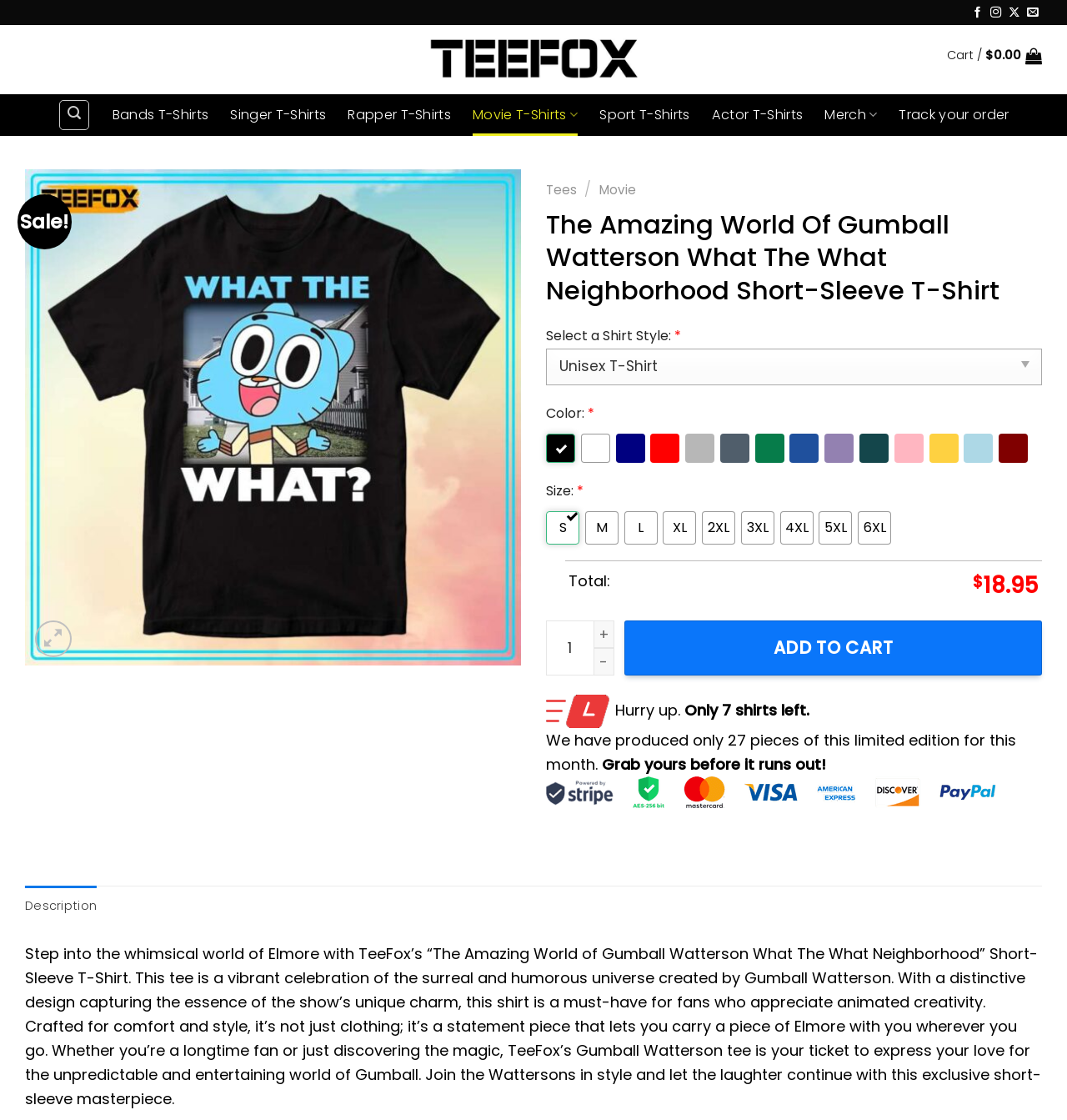Please identify the bounding box coordinates of the clickable region that I should interact with to perform the following instruction: "Select a shirt style". The coordinates should be expressed as four float numbers between 0 and 1, i.e., [left, top, right, bottom].

[0.512, 0.311, 0.977, 0.344]